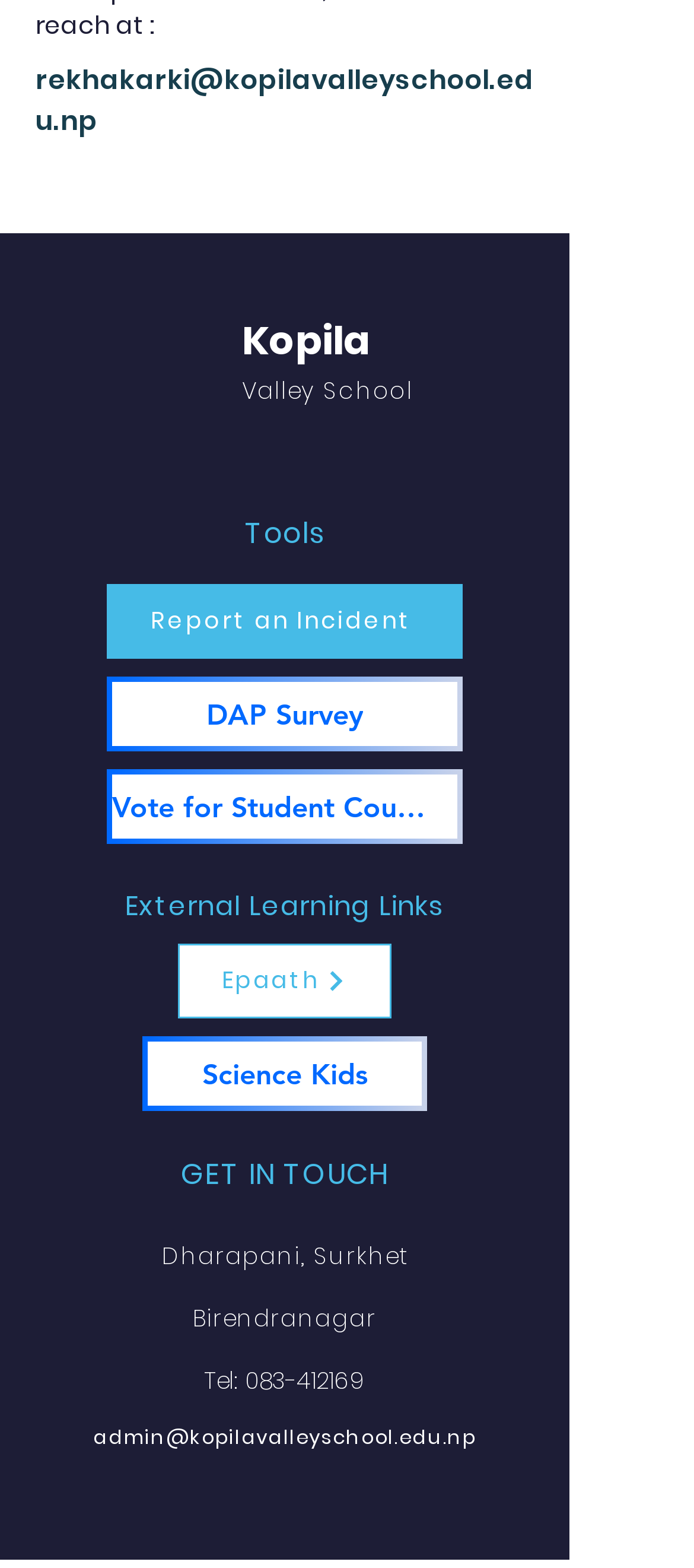Given the element description "Report an Incident" in the screenshot, predict the bounding box coordinates of that UI element.

[0.154, 0.373, 0.667, 0.42]